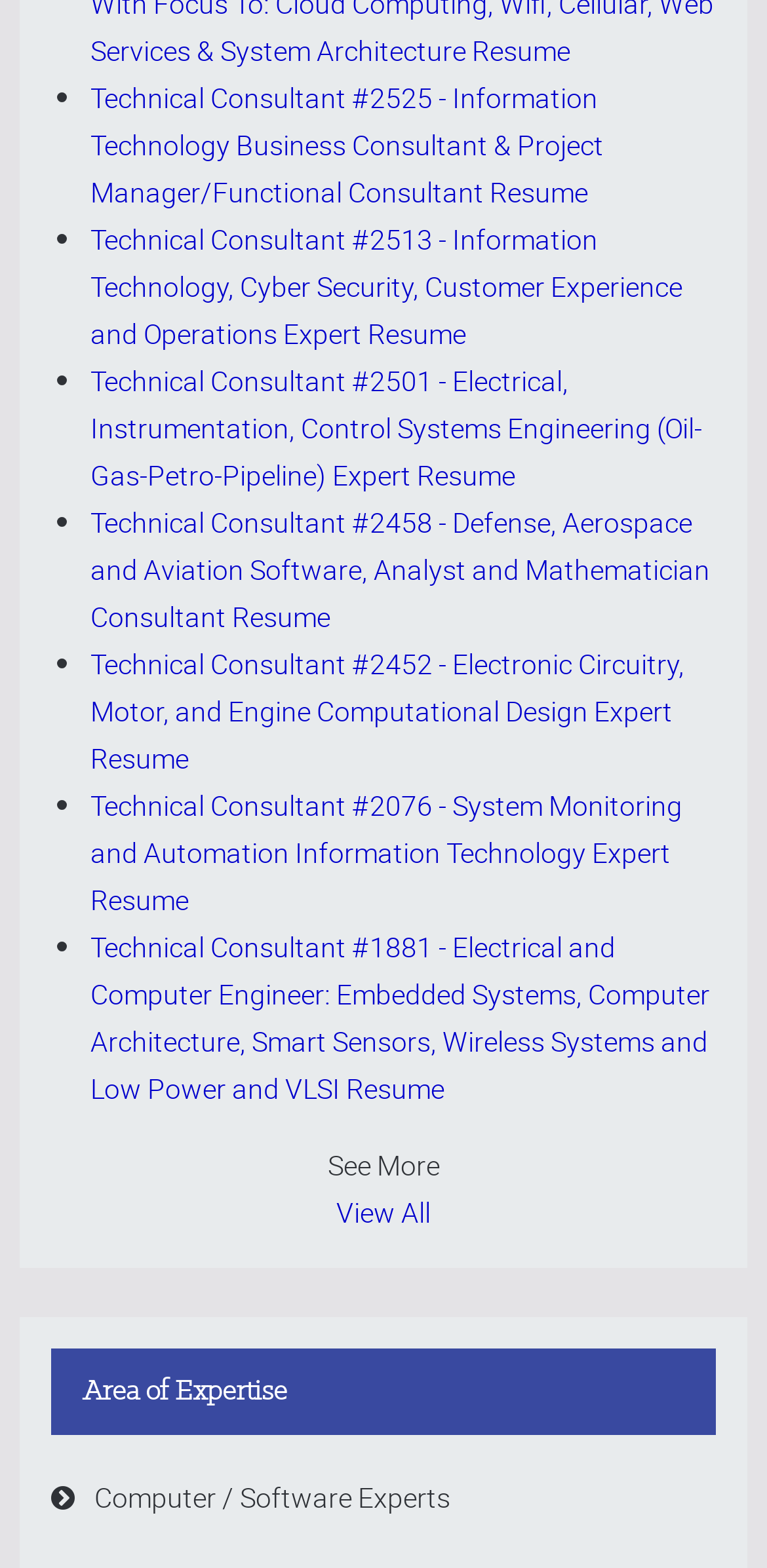Determine the bounding box coordinates for the UI element matching this description: "See More".

[0.427, 0.731, 0.573, 0.755]